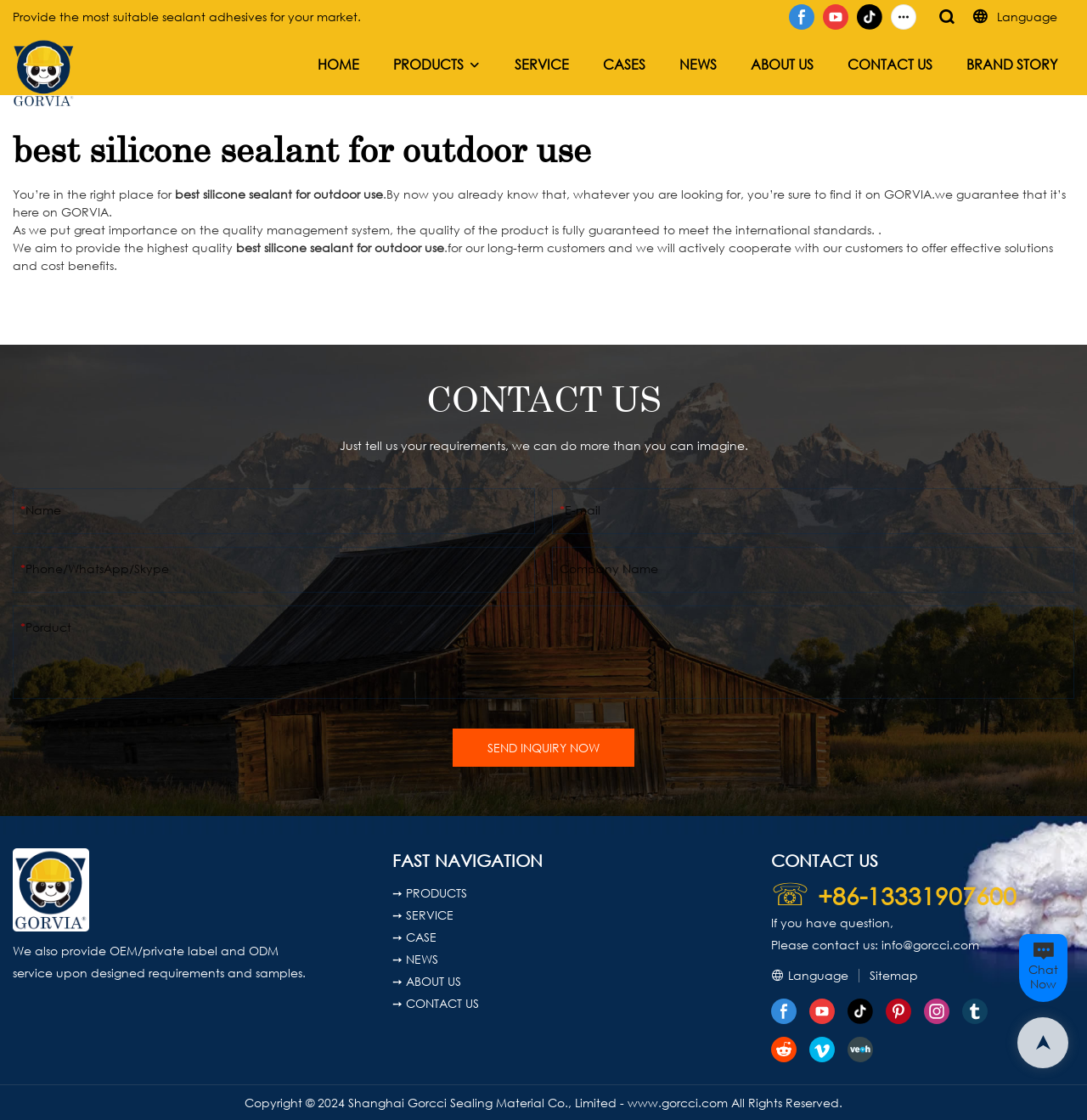With reference to the screenshot, provide a detailed response to the question below:
What is the company name?

I found the company name in the copyright section at the bottom of the webpage, which states 'Copyright © 2024 Shanghai Gorcci Sealing Material Co., Limited - www.gorcci.com All Rights Reserved.'